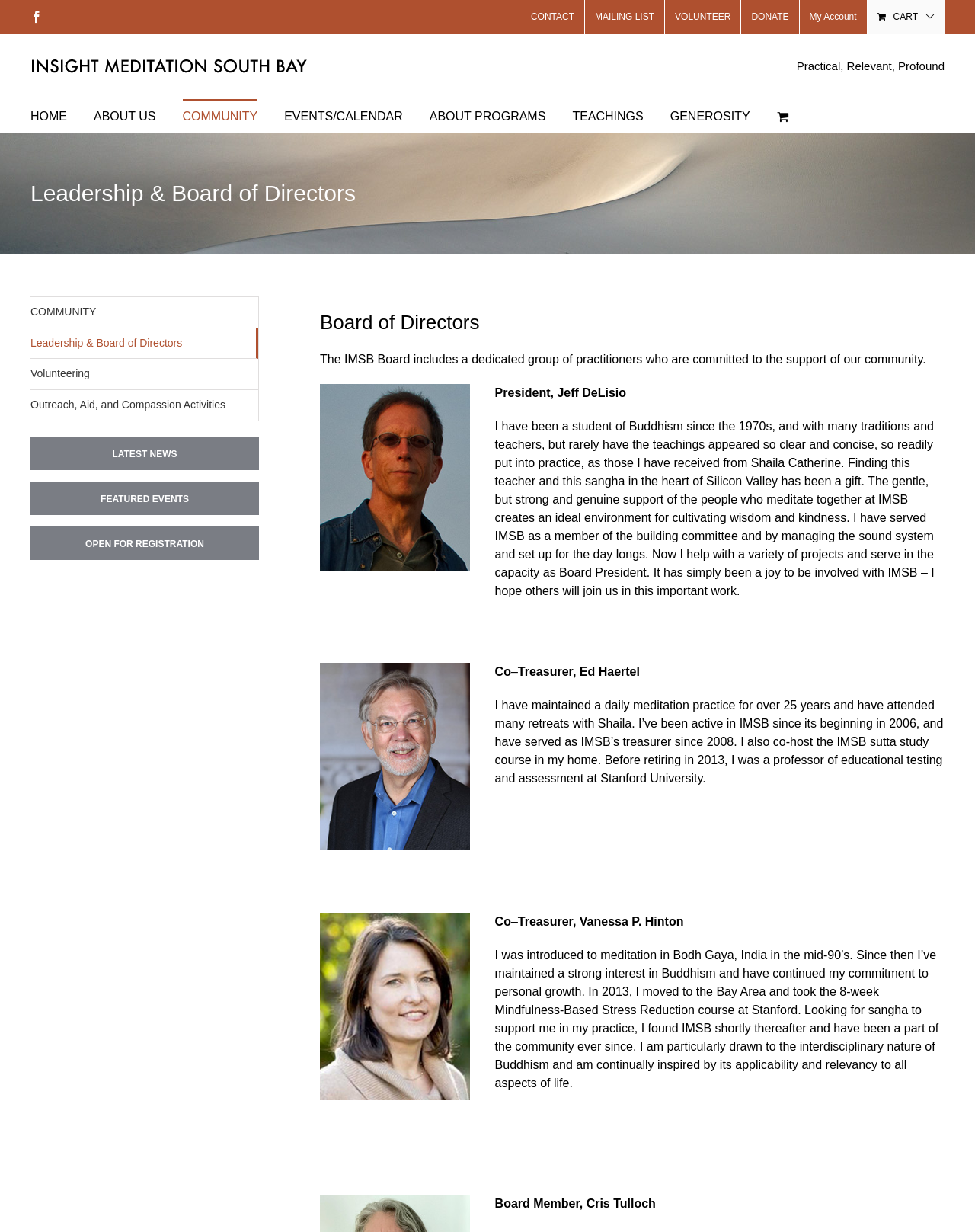Locate the bounding box coordinates of the element I should click to achieve the following instruction: "Call ABI-SEO System Navigator".

None